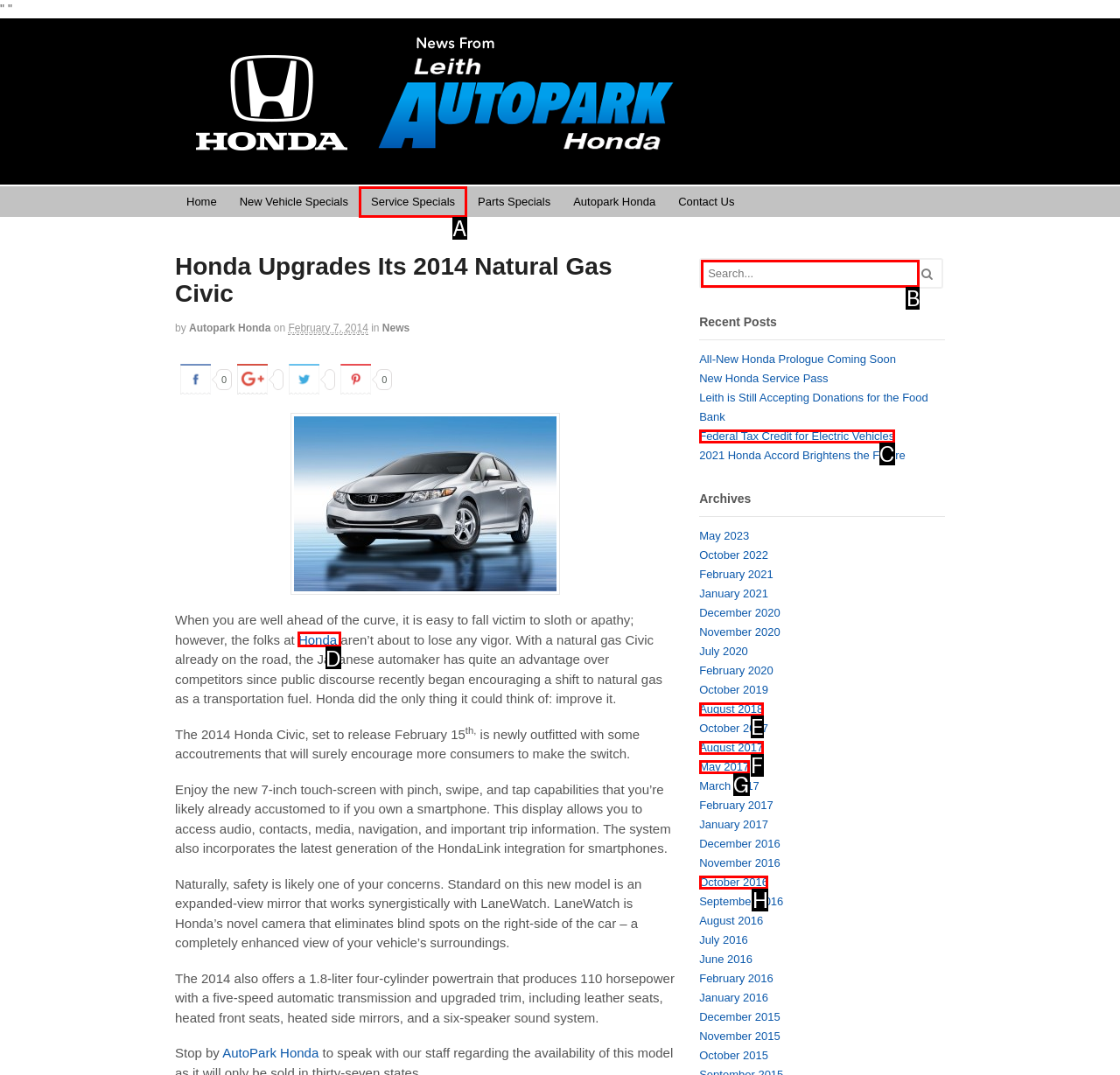Determine which HTML element should be clicked to carry out the following task: Search for something Respond with the letter of the appropriate option.

B